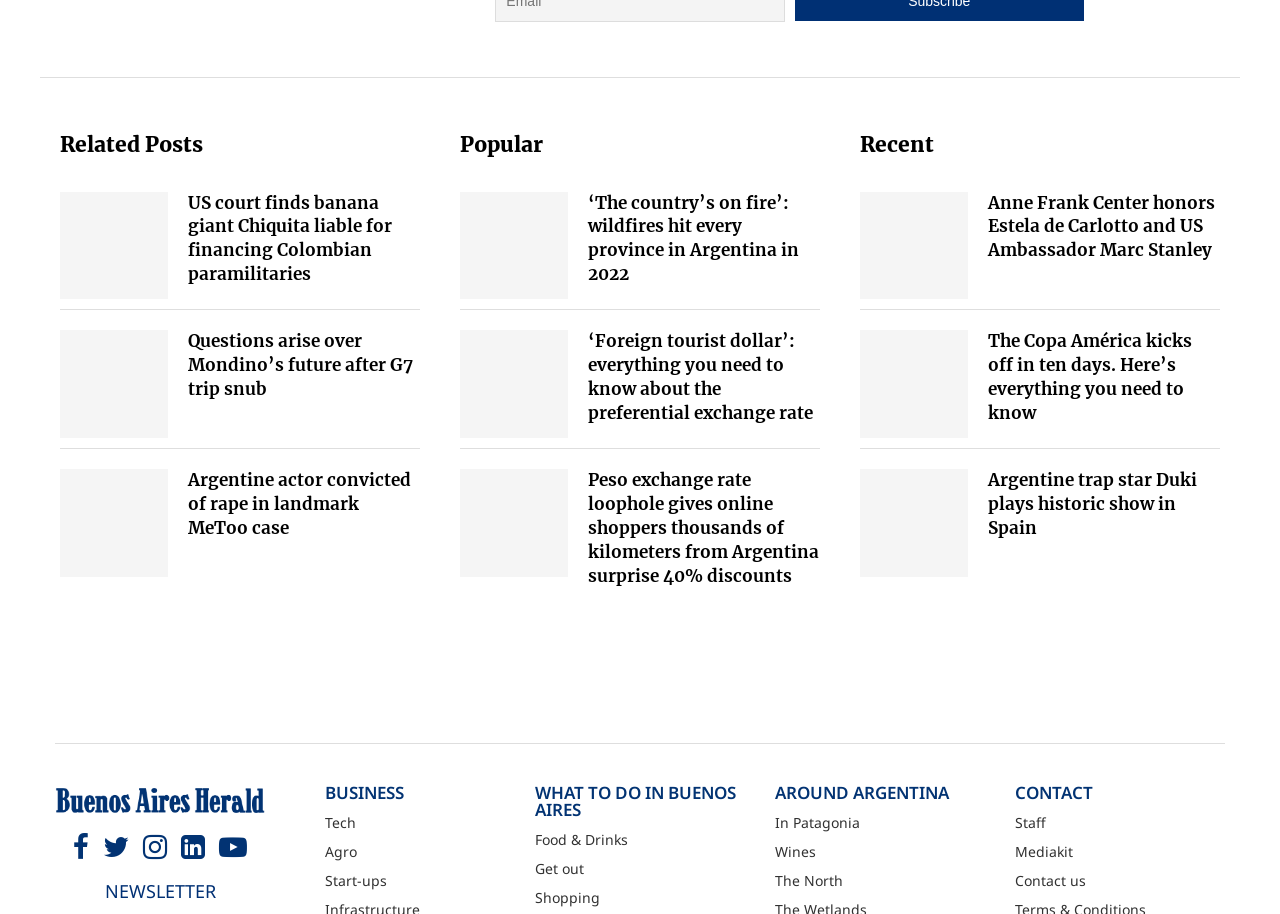What is the title of the second section on the webpage? Refer to the image and provide a one-word or short phrase answer.

Popular